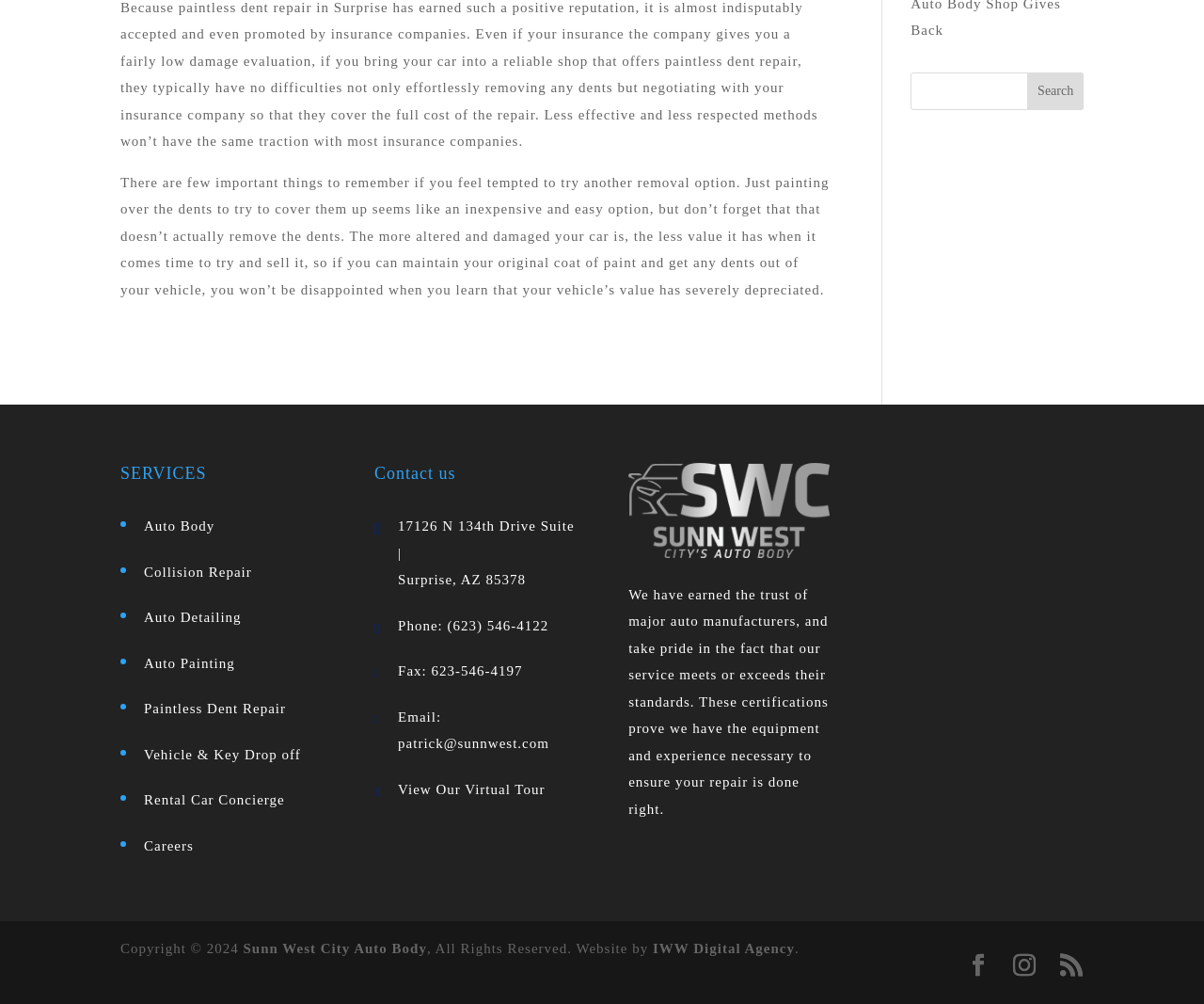Find the bounding box coordinates for the element that must be clicked to complete the instruction: "Learn about Auto Body services". The coordinates should be four float numbers between 0 and 1, indicated as [left, top, right, bottom].

[0.12, 0.516, 0.178, 0.531]